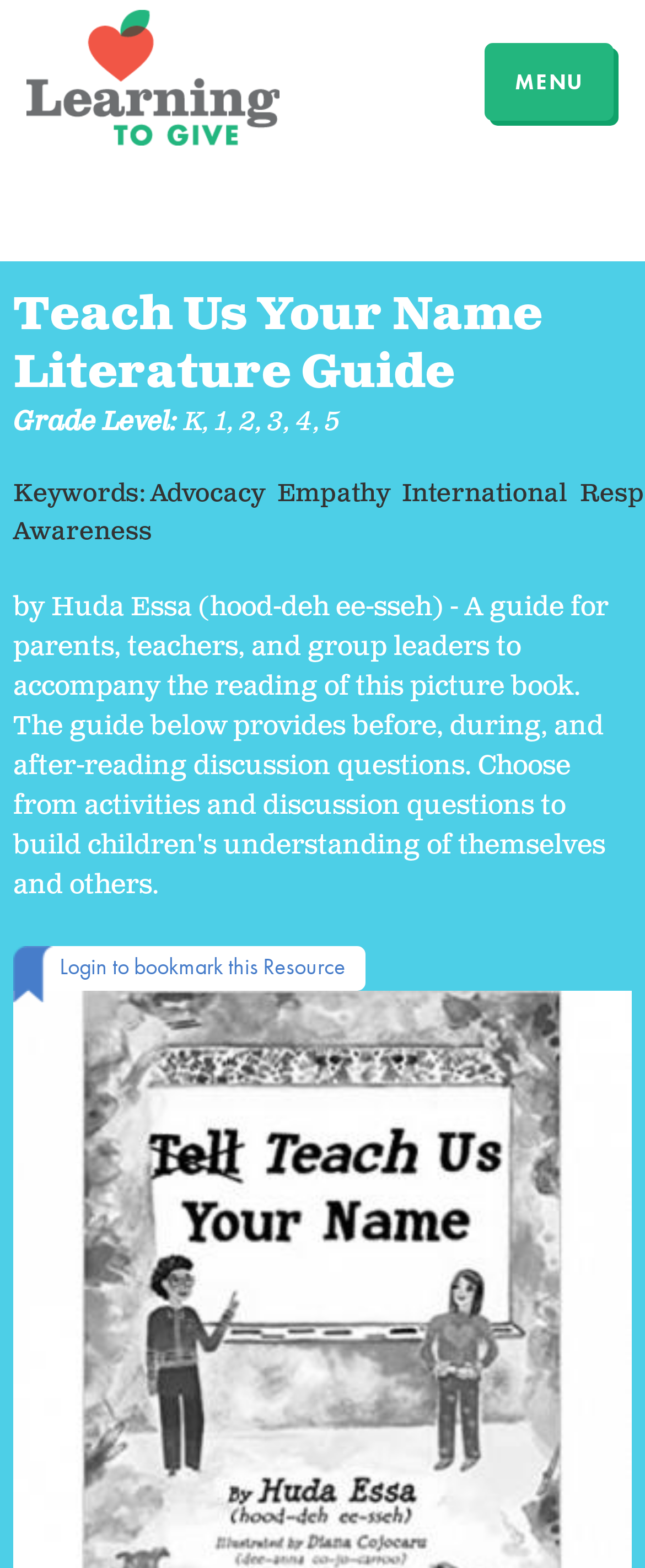Extract the heading text from the webpage.

Teach Us Your Name Literature Guide